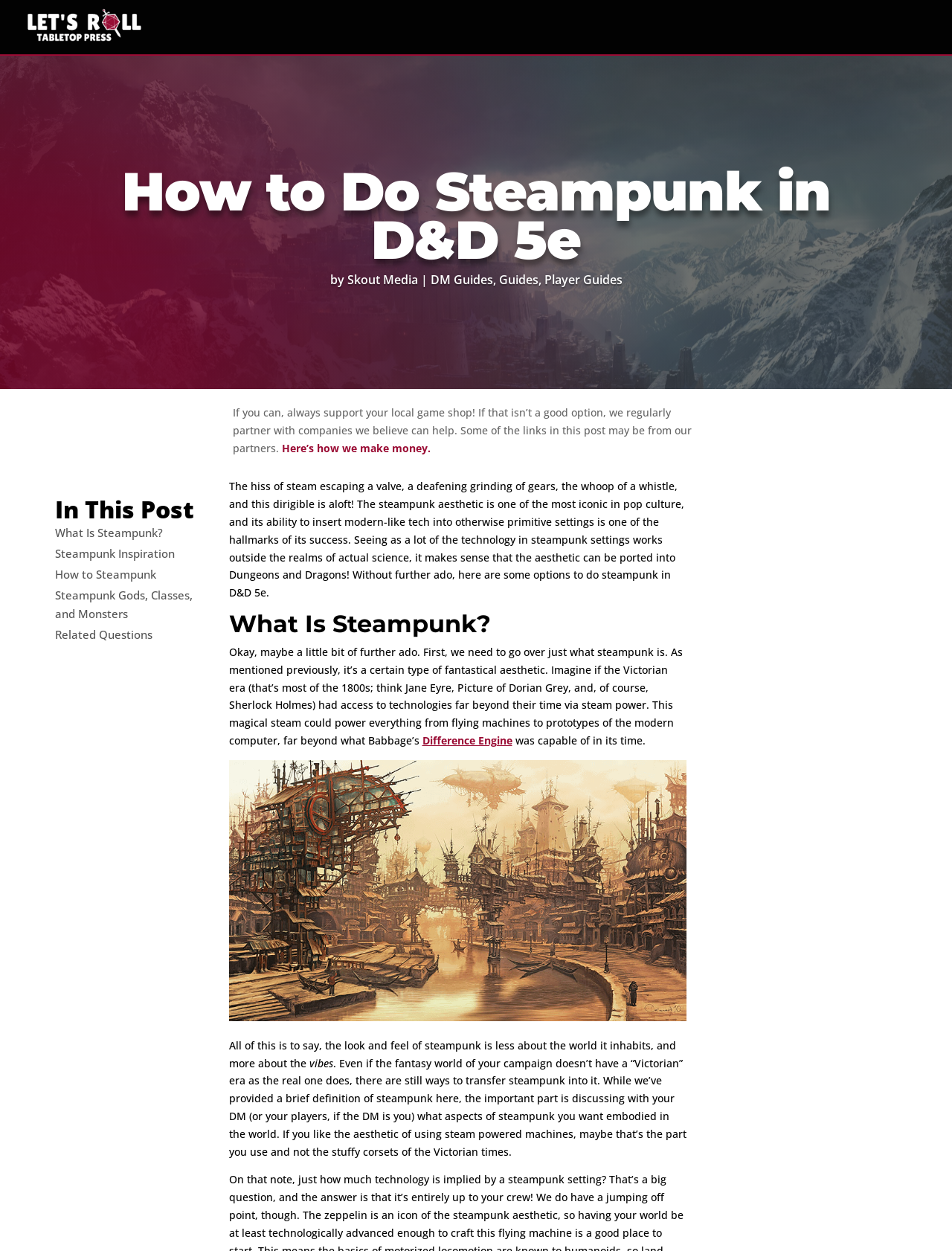Respond with a single word or phrase:
What is the name of the machine mentioned in the article?

Dirigible